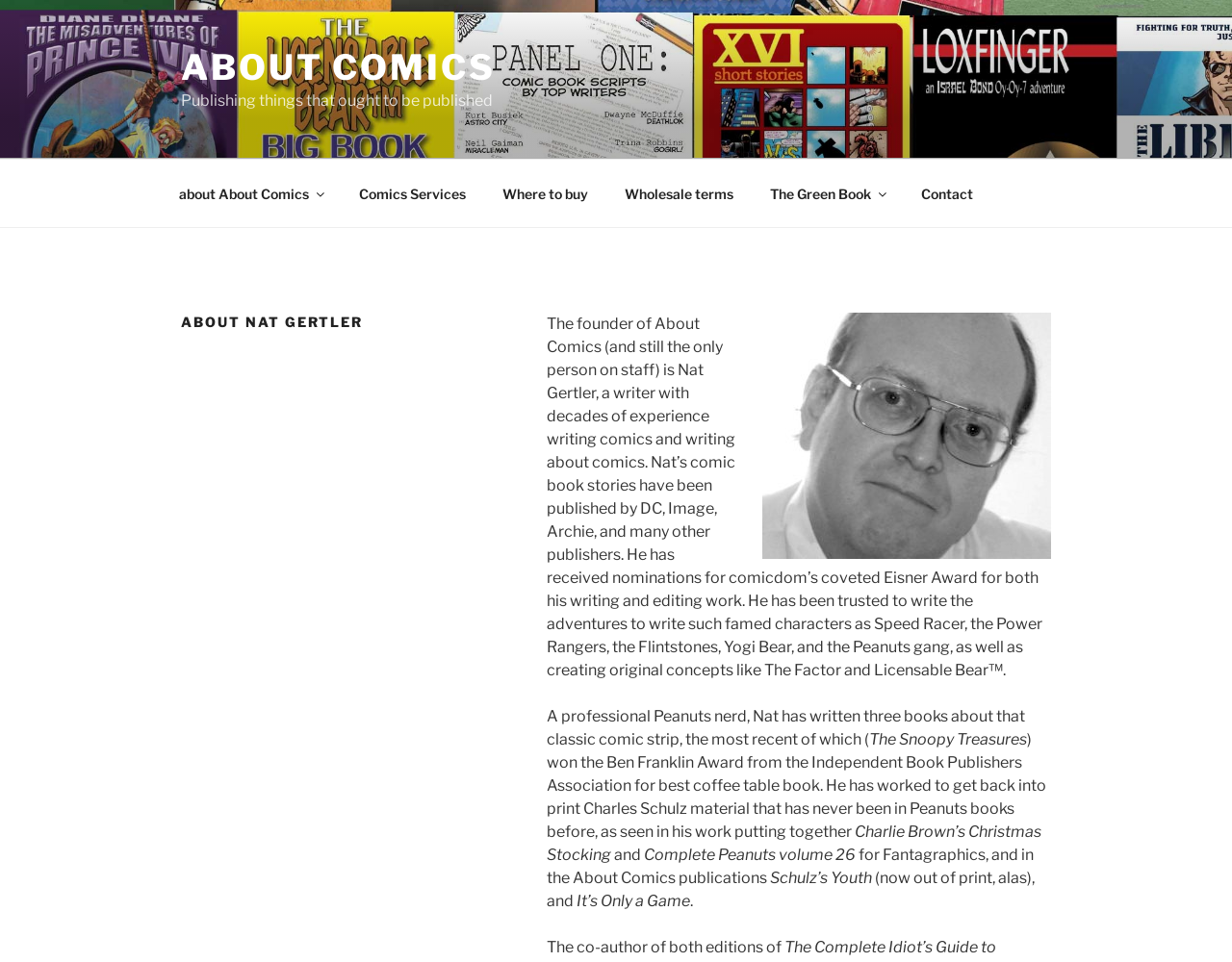Detail the various sections and features of the webpage.

The webpage is about Nat Gertler, the founder of About Comics. At the top, there is a link to "ABOUT COMICS" and a brief description "Publishing things that ought to be published". Below this, there is a top menu with seven links: "about About Comics", "Comics Services", "Where to buy", "Wholesale terms", "The Green Book", and "Contact".

The main content of the page is a biography of Nat Gertler, which is divided into several paragraphs. The biography starts with a heading "ABOUT NAT GERTLER" and describes Nat's experience as a writer with decades of experience writing comics and writing about comics. It mentions his work with various publishers, including DC, Image, and Archie, and his nominations for the Eisner Award.

The biography also highlights Nat's work on Peanuts, including three books he has written about the classic comic strip. It mentions his award-winning book "The Snoopy Treasures" and his work on getting Charles Schulz material back into print. The biography also mentions Nat's work on other publications, including "Charlie Brown’s Christmas Stocking", "Complete Peanuts volume 26", "Schulz’s Youth", and "It’s Only a Game".